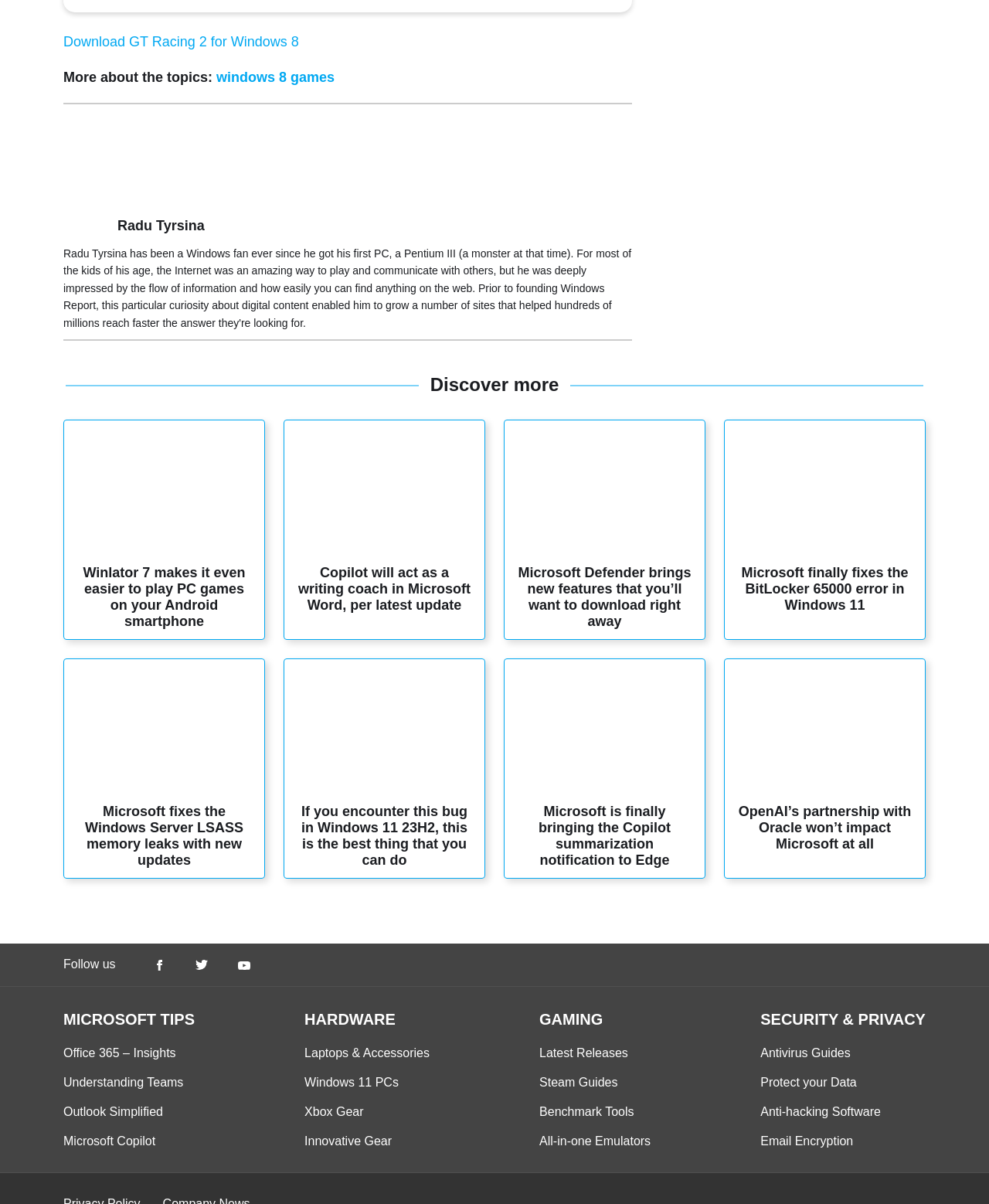Use a single word or phrase to answer the question:
How many social media links are there at the bottom of the page?

3